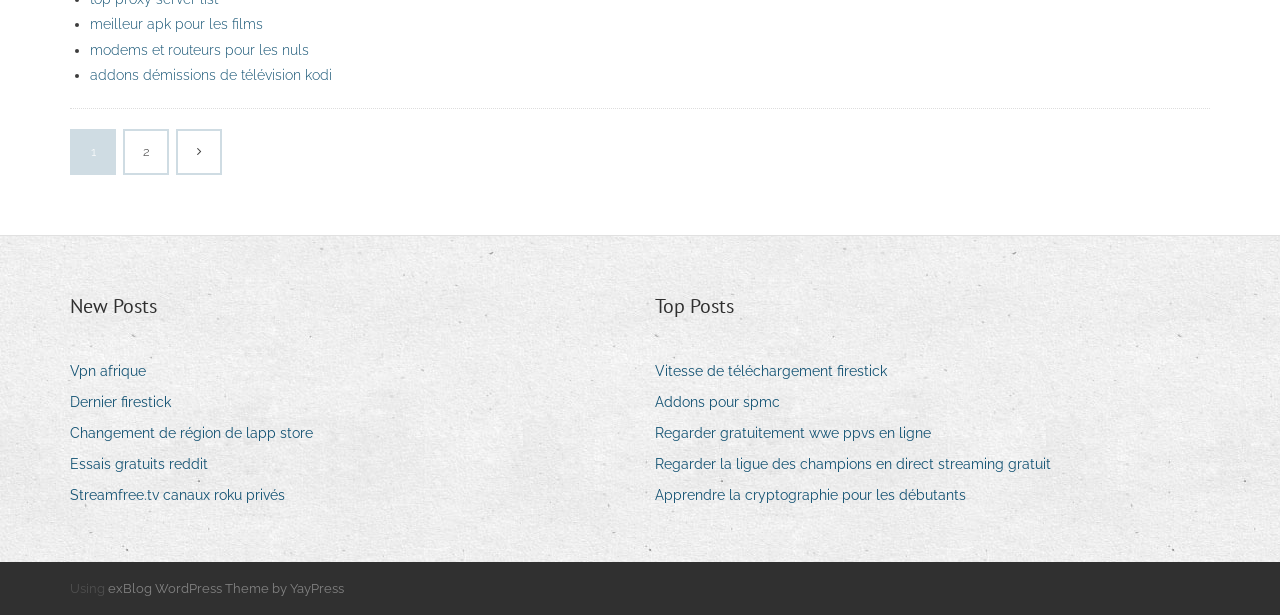Identify the bounding box coordinates of the region that should be clicked to execute the following instruction: "visit 'exBlog WordPress Theme by YayPress'".

[0.084, 0.944, 0.269, 0.968]